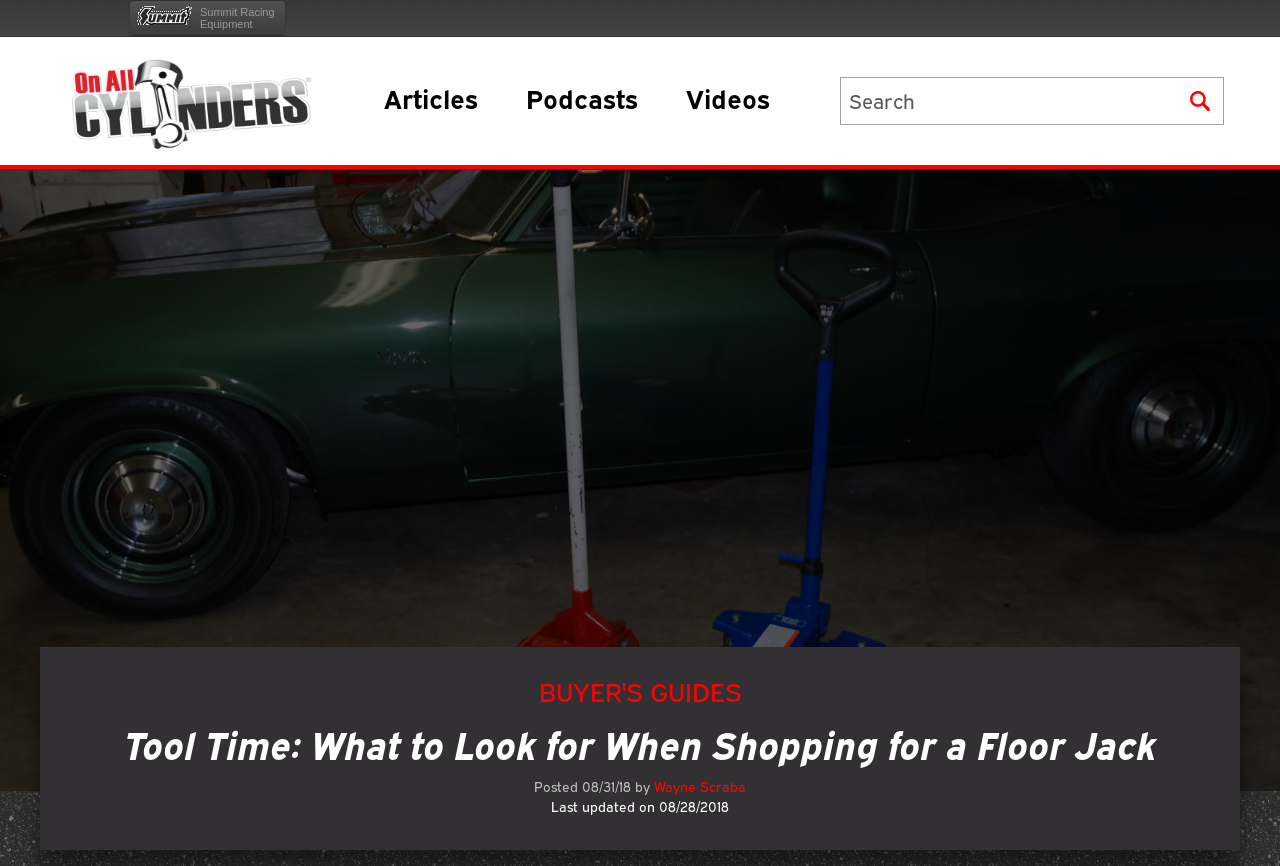Please identify the bounding box coordinates of the element I should click to complete this instruction: 'Go to the Articles page'. The coordinates should be given as four float numbers between 0 and 1, like this: [left, top, right, bottom].

[0.3, 0.083, 0.373, 0.15]